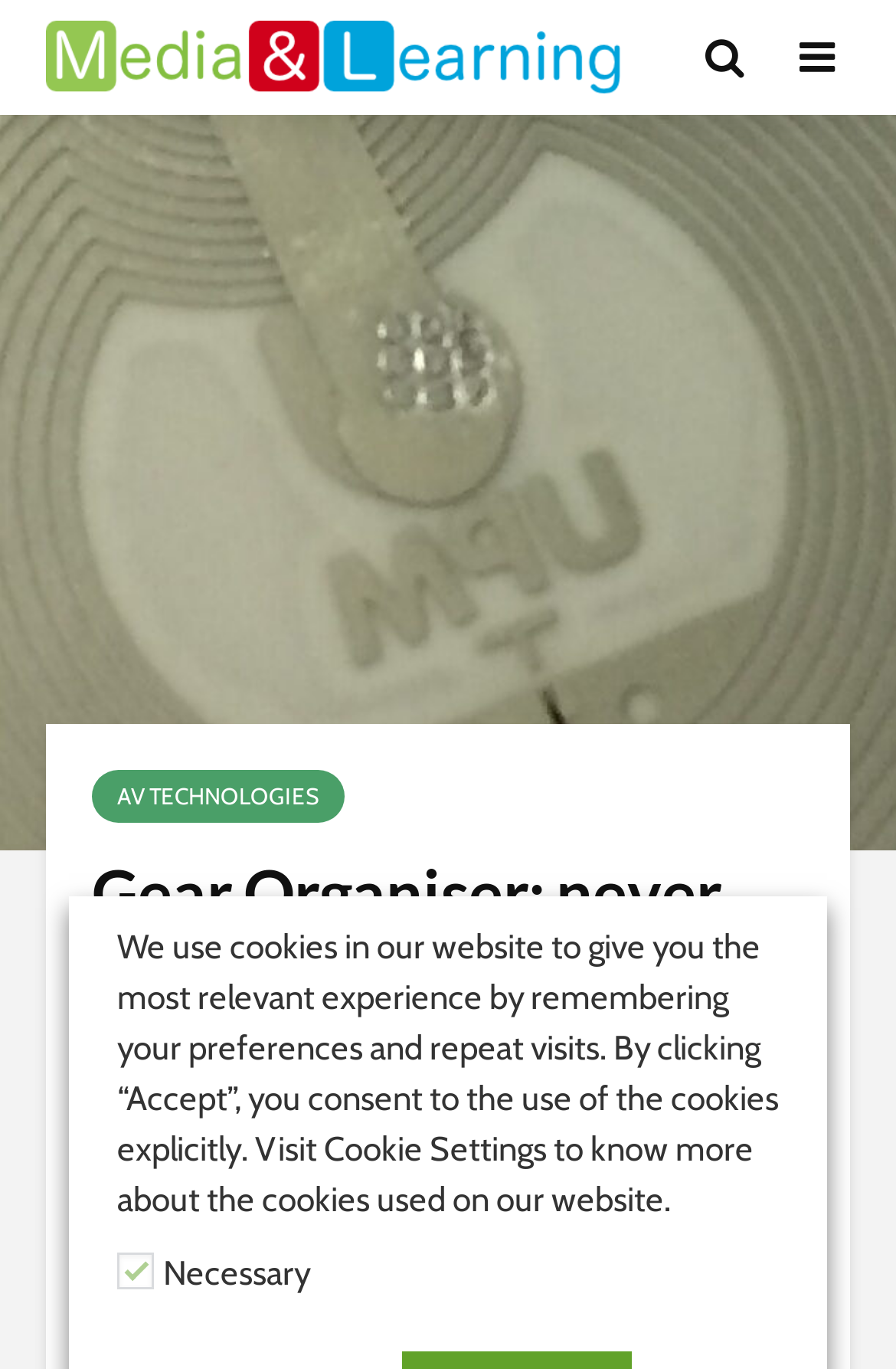Answer the question in a single word or phrase:
What is the logo above the text 'Media and Learning'?

Image